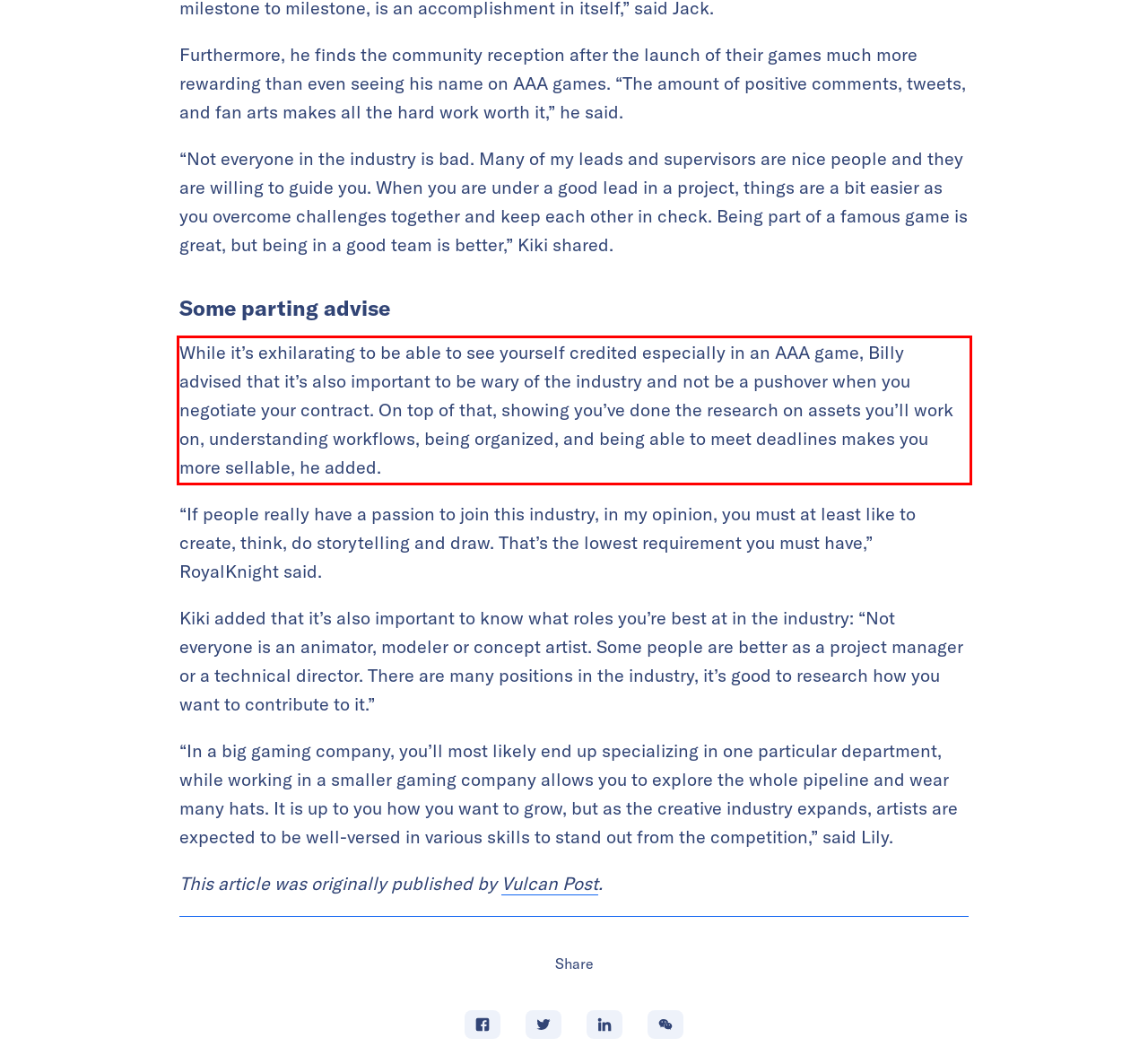From the given screenshot of a webpage, identify the red bounding box and extract the text content within it.

While it’s exhilarating to be able to see yourself credited especially in an AAA game, Billy advised that it’s also important to be wary of the industry and not be a pushover when you negotiate your contract. On top of that, showing you’ve done the research on assets you’ll work on, understanding workflows, being organized, and being able to meet deadlines makes you more sellable, he added.